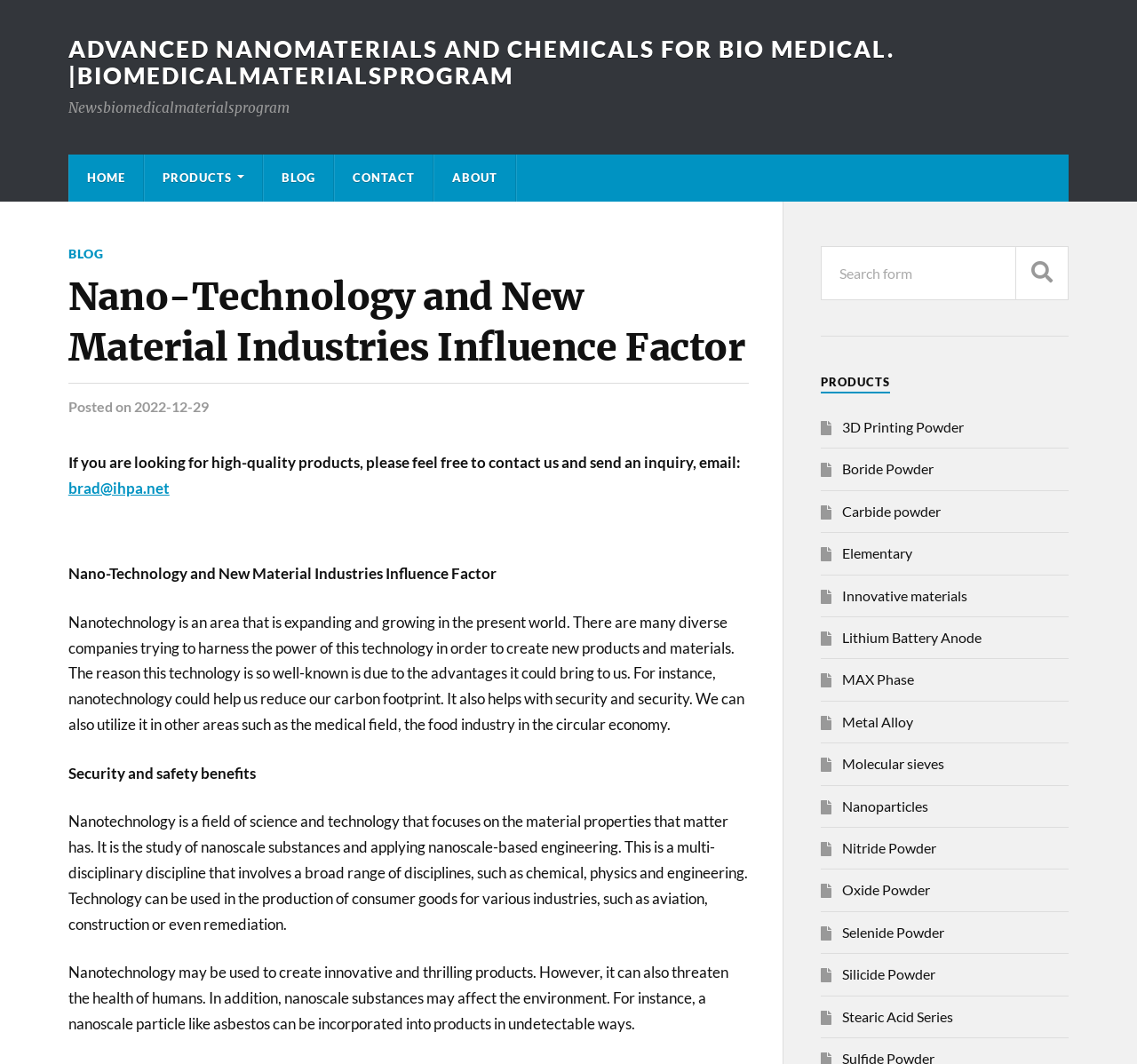Determine the bounding box coordinates of the region I should click to achieve the following instruction: "Click on the 'HOME' link". Ensure the bounding box coordinates are four float numbers between 0 and 1, i.e., [left, top, right, bottom].

[0.061, 0.145, 0.126, 0.189]